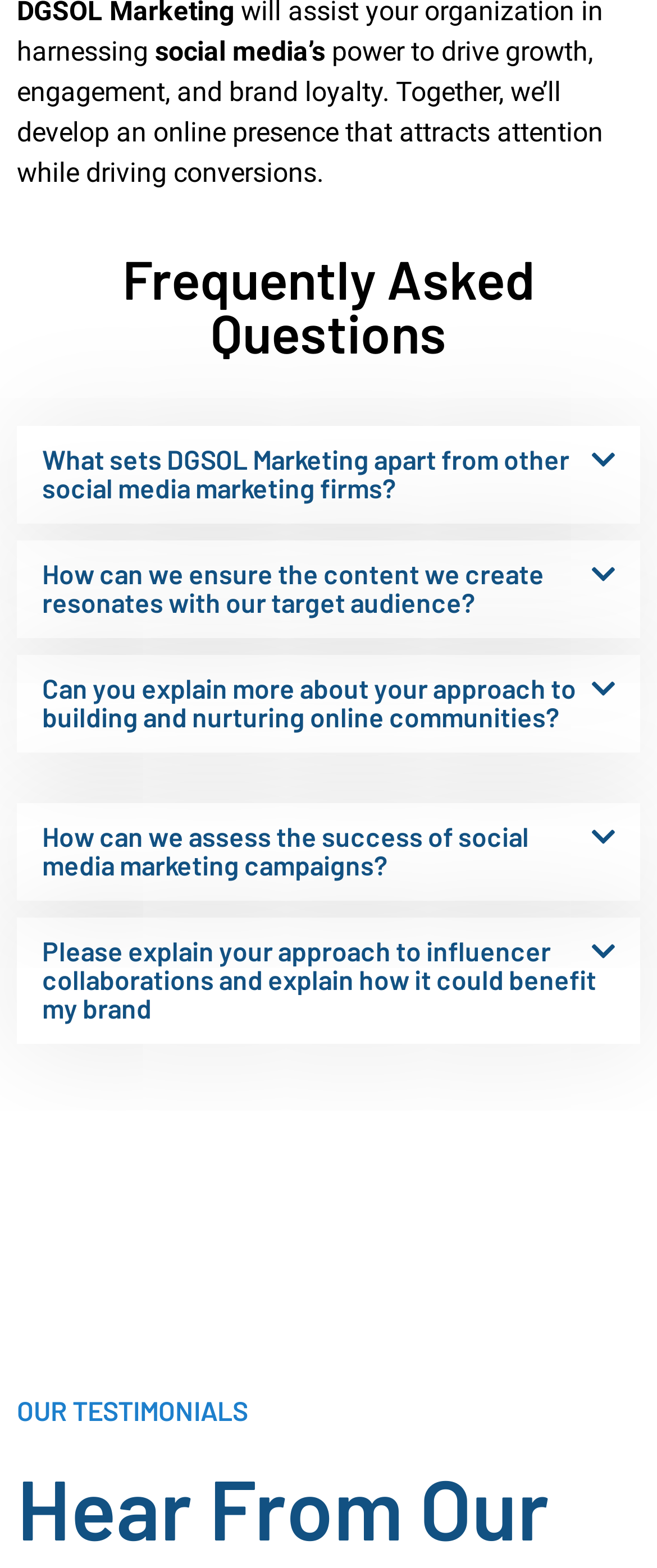Identify the bounding box coordinates for the element you need to click to achieve the following task: "Expand the FAQ about the approach to building and nurturing online communities". The coordinates must be four float values ranging from 0 to 1, formatted as [left, top, right, bottom].

[0.026, 0.418, 0.974, 0.48]